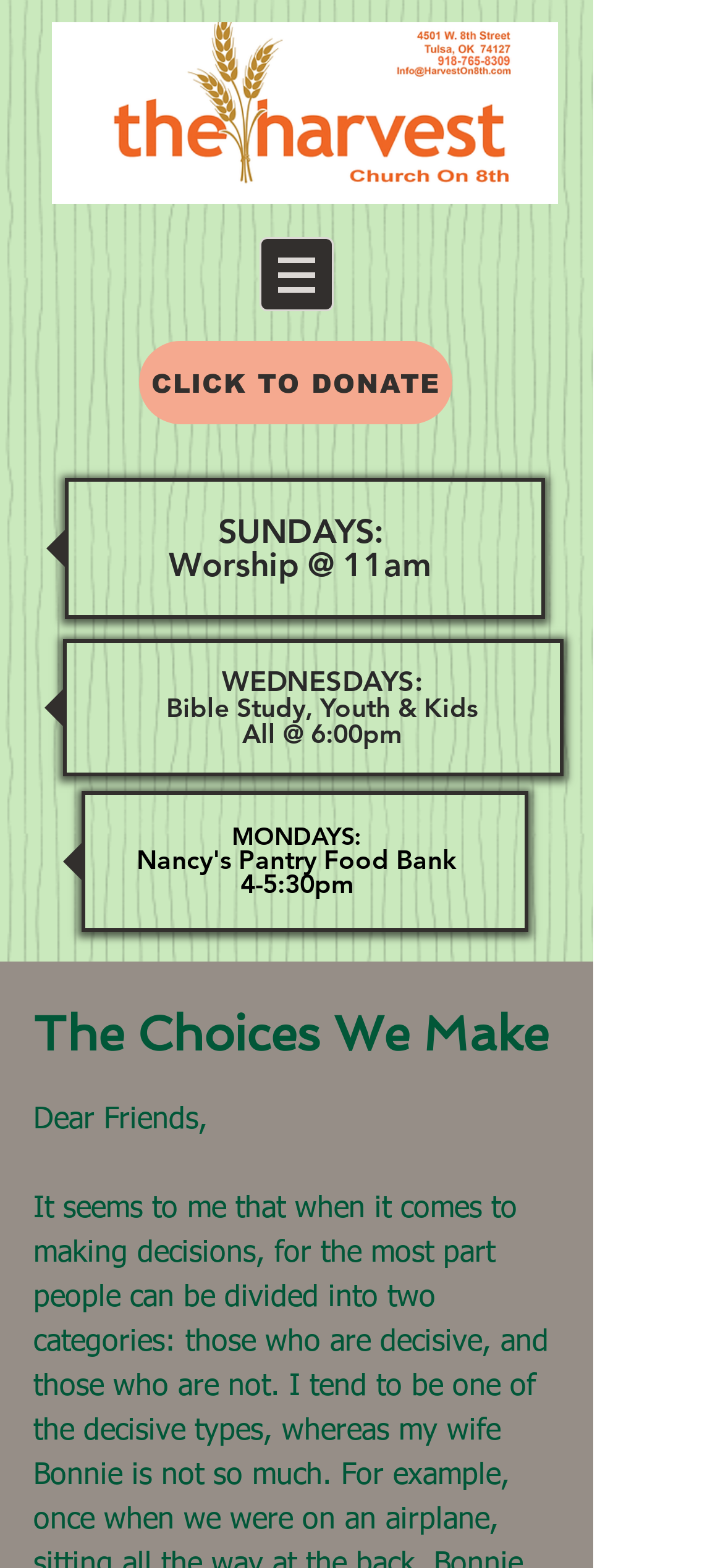What is the topic of the main content on the webpage?
Look at the image and construct a detailed response to the question.

The main content on the webpage is headed by the title 'The Choices We Make', which suggests that the topic of the content is related to making decisions or choices.